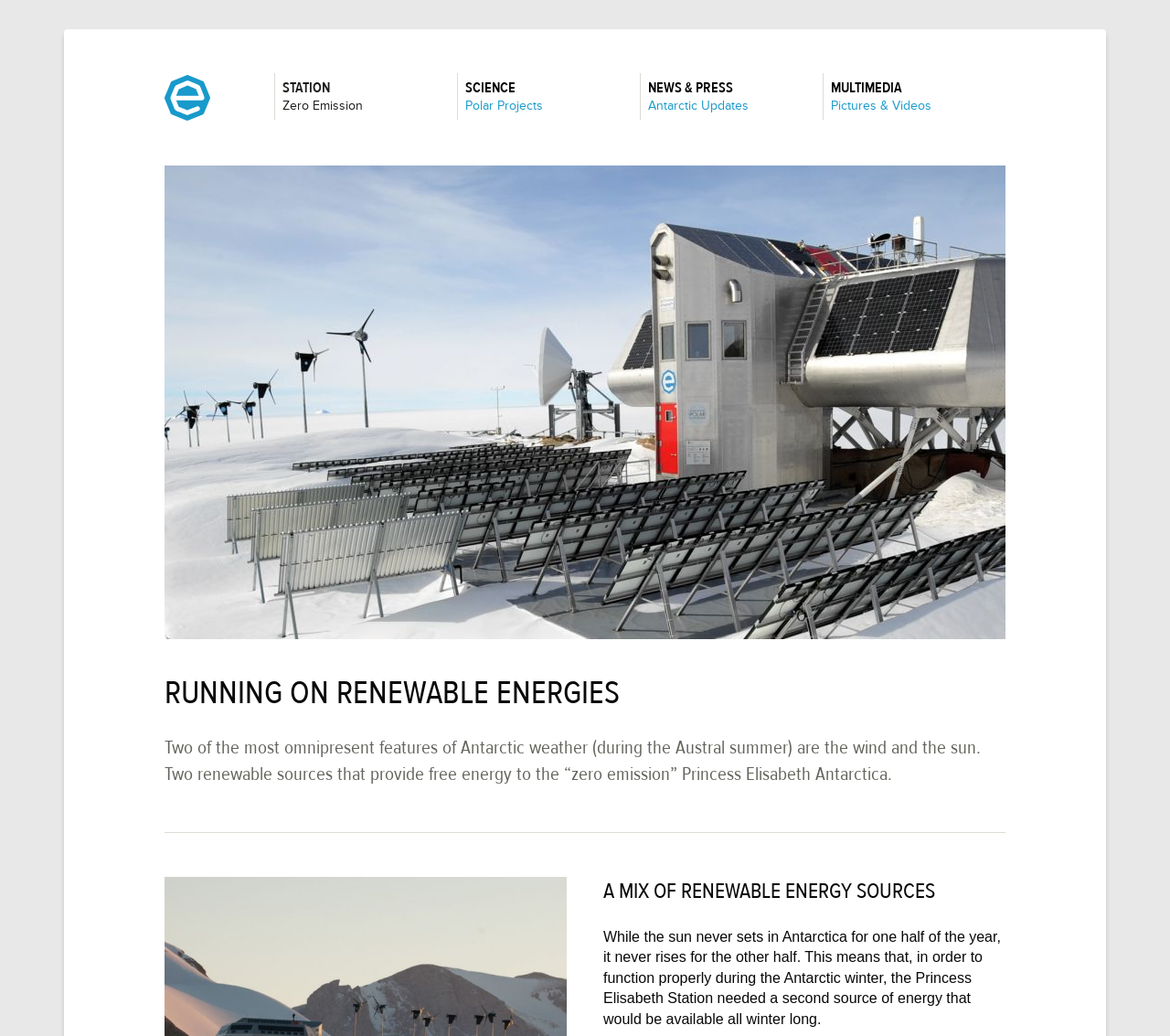What is the name of the research station?
Using the image, elaborate on the answer with as much detail as possible.

The webpage mentions that the research station is called the Princess Elisabeth Antarctica, which is a 'zero emission' station that runs on renewable energies.